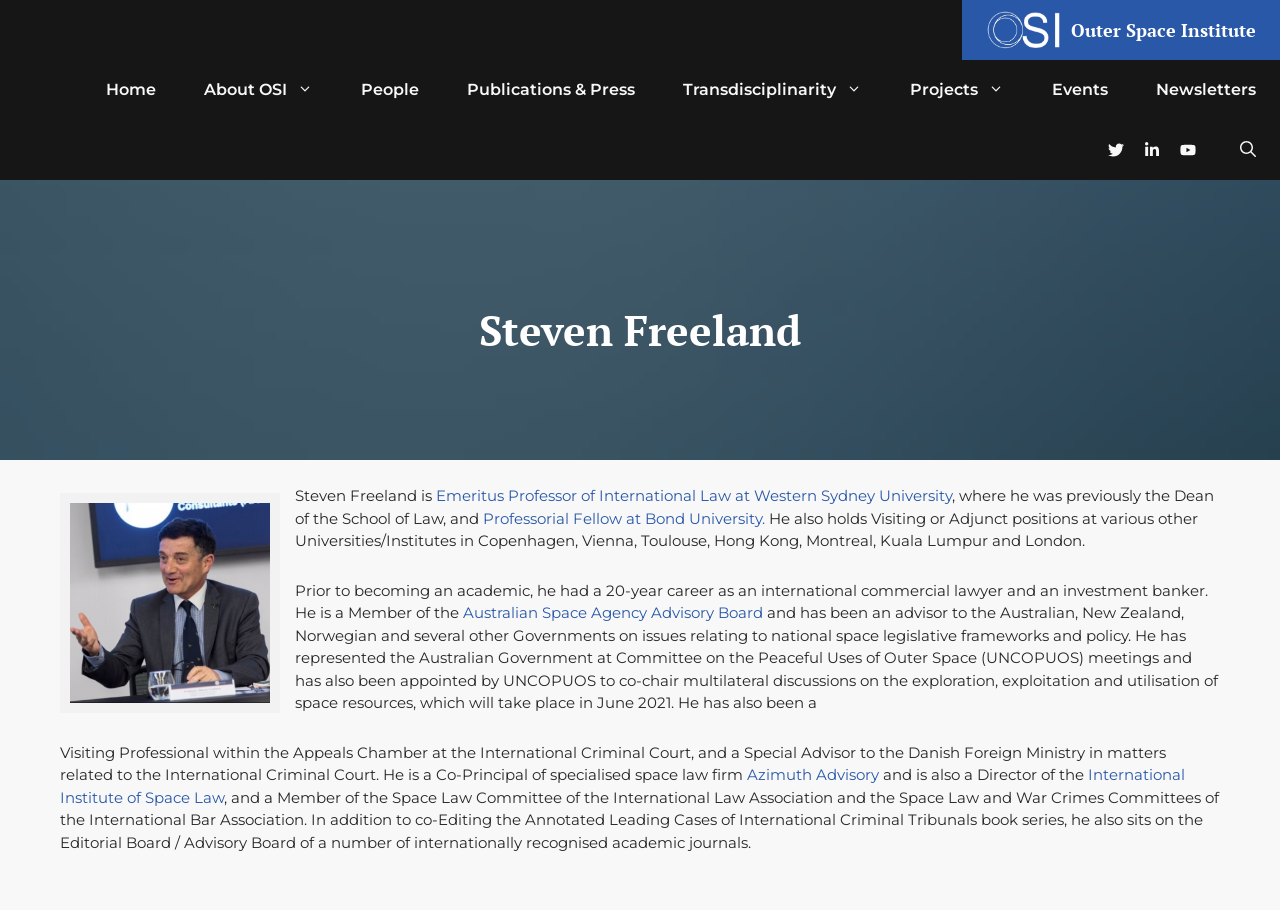Using a single word or phrase, answer the following question: 
What is the name of the international court where Steven Freeland was a Visiting Professional?

International Criminal Court